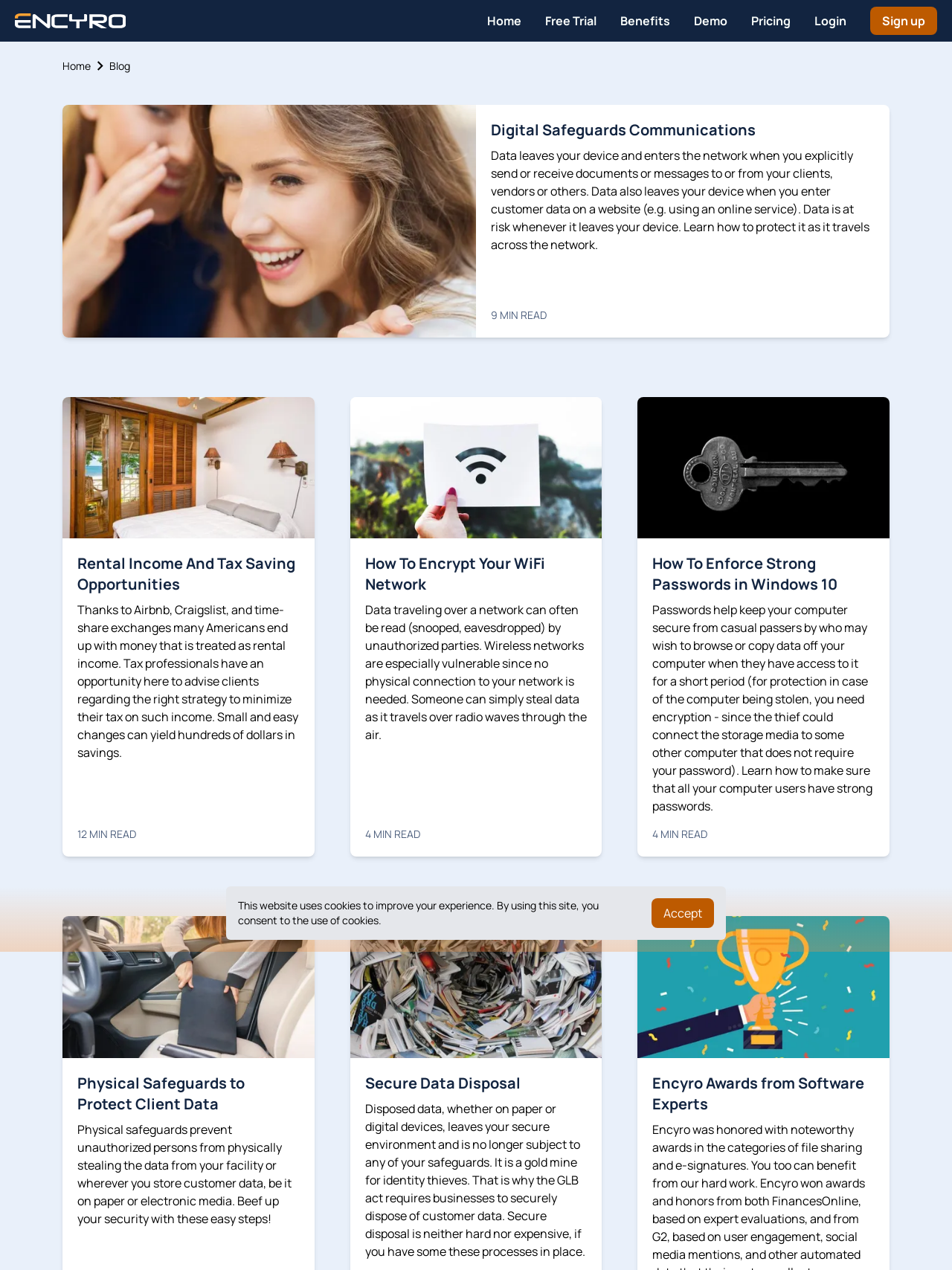Find the bounding box coordinates for the HTML element described in this sentence: "Garry Lloyd". Provide the coordinates as four float numbers between 0 and 1, in the format [left, top, right, bottom].

None